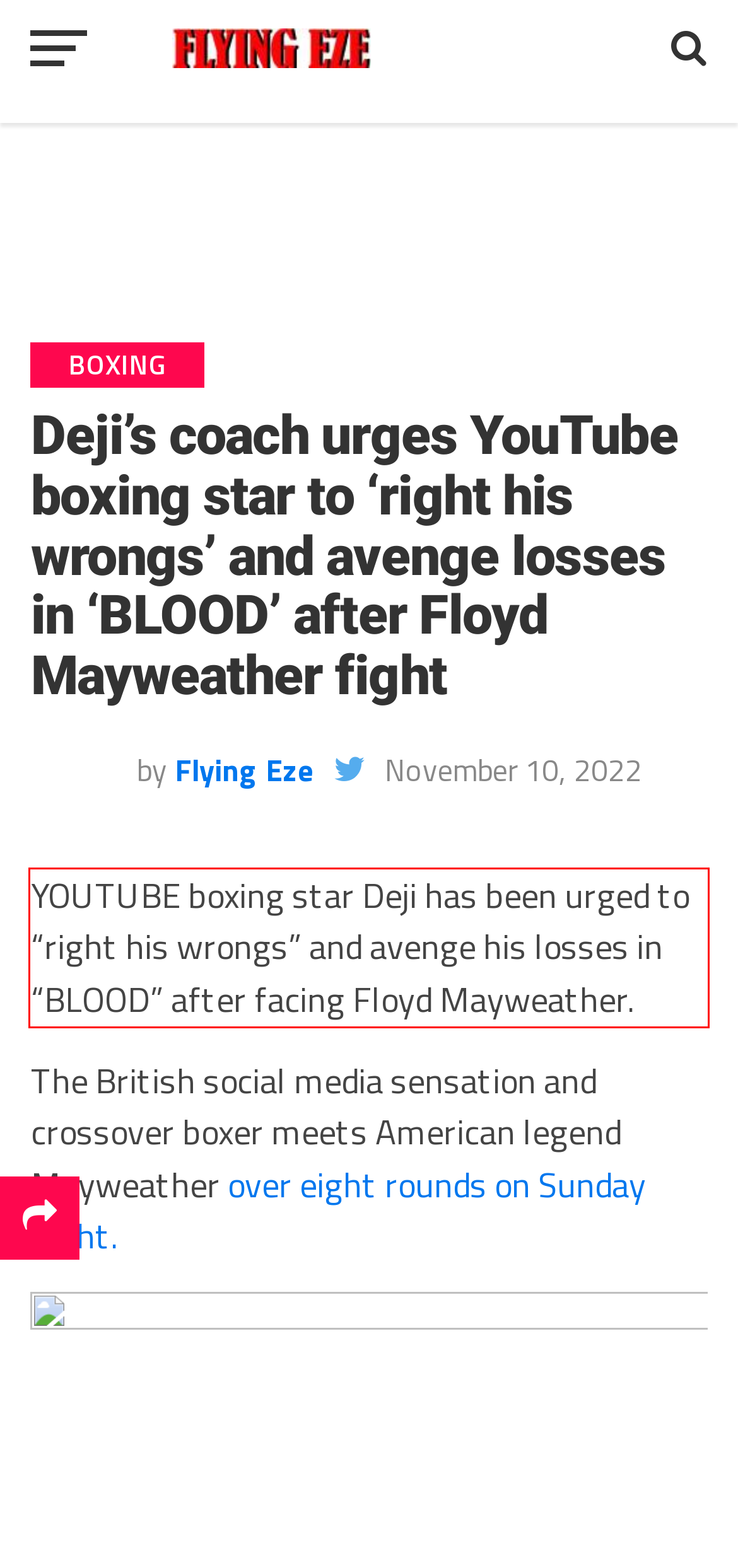Look at the screenshot of the webpage, locate the red rectangle bounding box, and generate the text content that it contains.

YOUTUBE boxing star Deji has been urged to “right his wrongs” and avenge his losses in “BLOOD” after facing Floyd Mayweather.